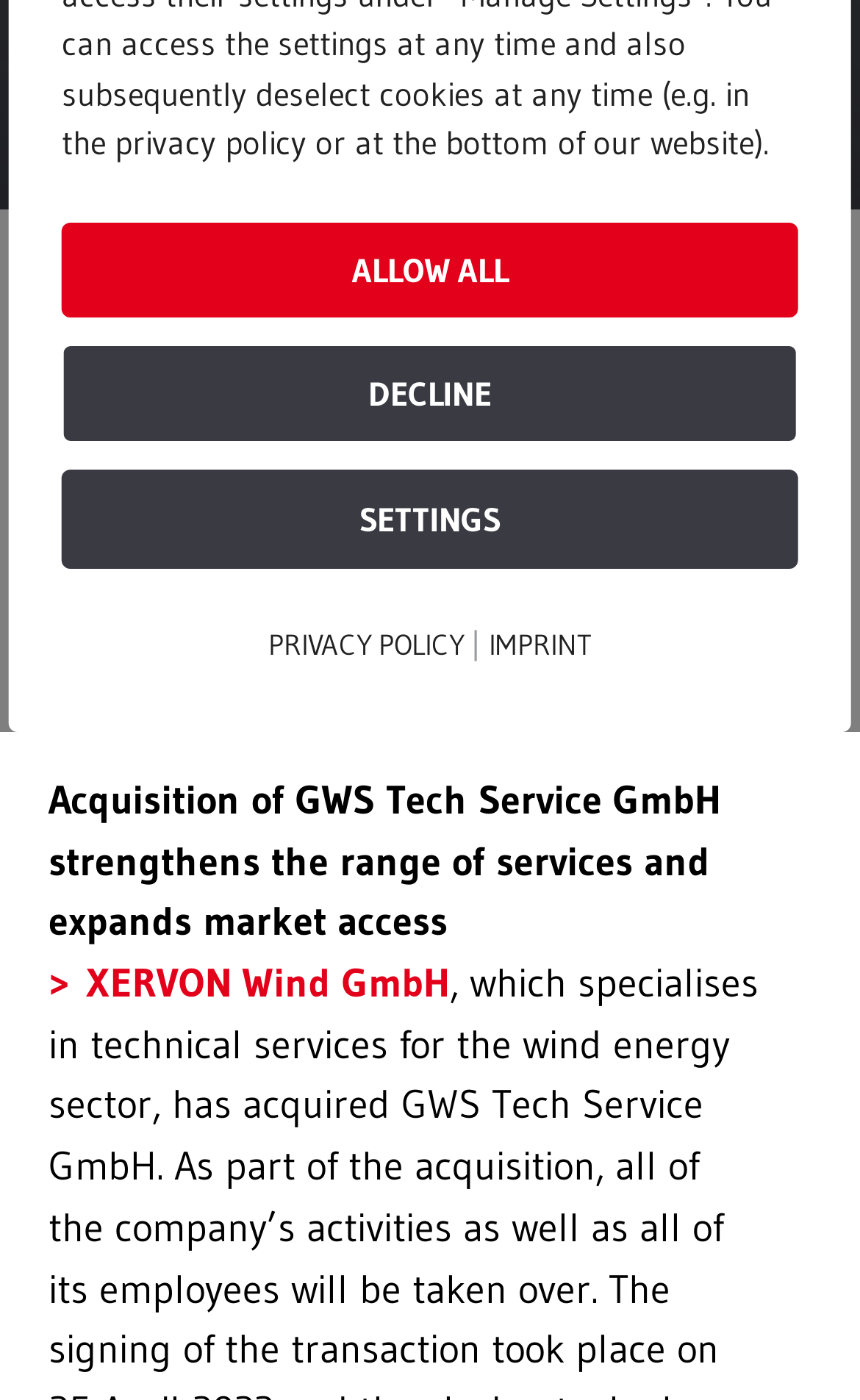Locate the bounding box of the UI element defined by this description: "XERVON Wind GmbH". The coordinates should be given as four float numbers between 0 and 1, formatted as [left, top, right, bottom].

[0.057, 0.685, 0.523, 0.72]